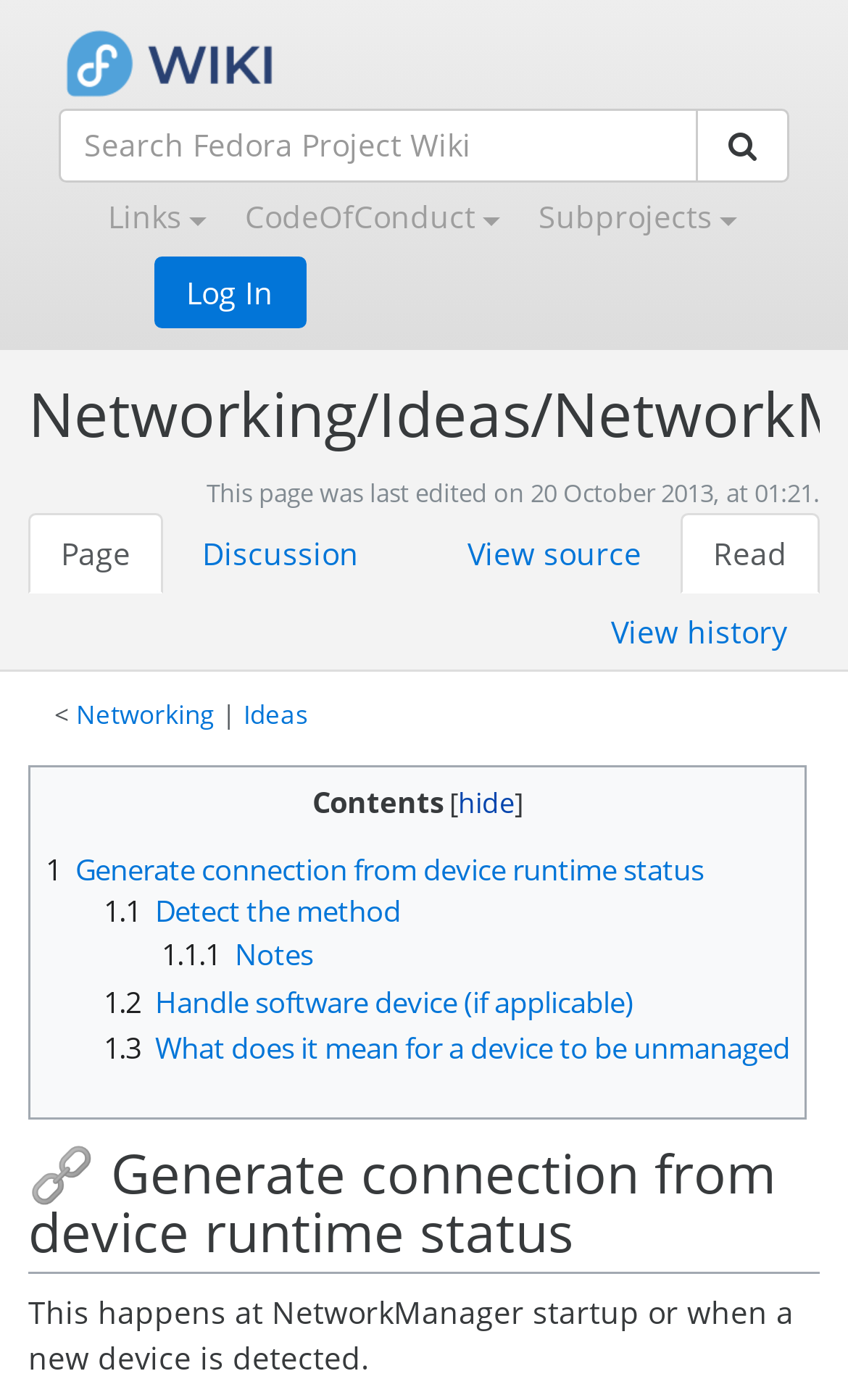How many links are there in the 'Contents' section?
Look at the image and respond with a single word or a short phrase.

4